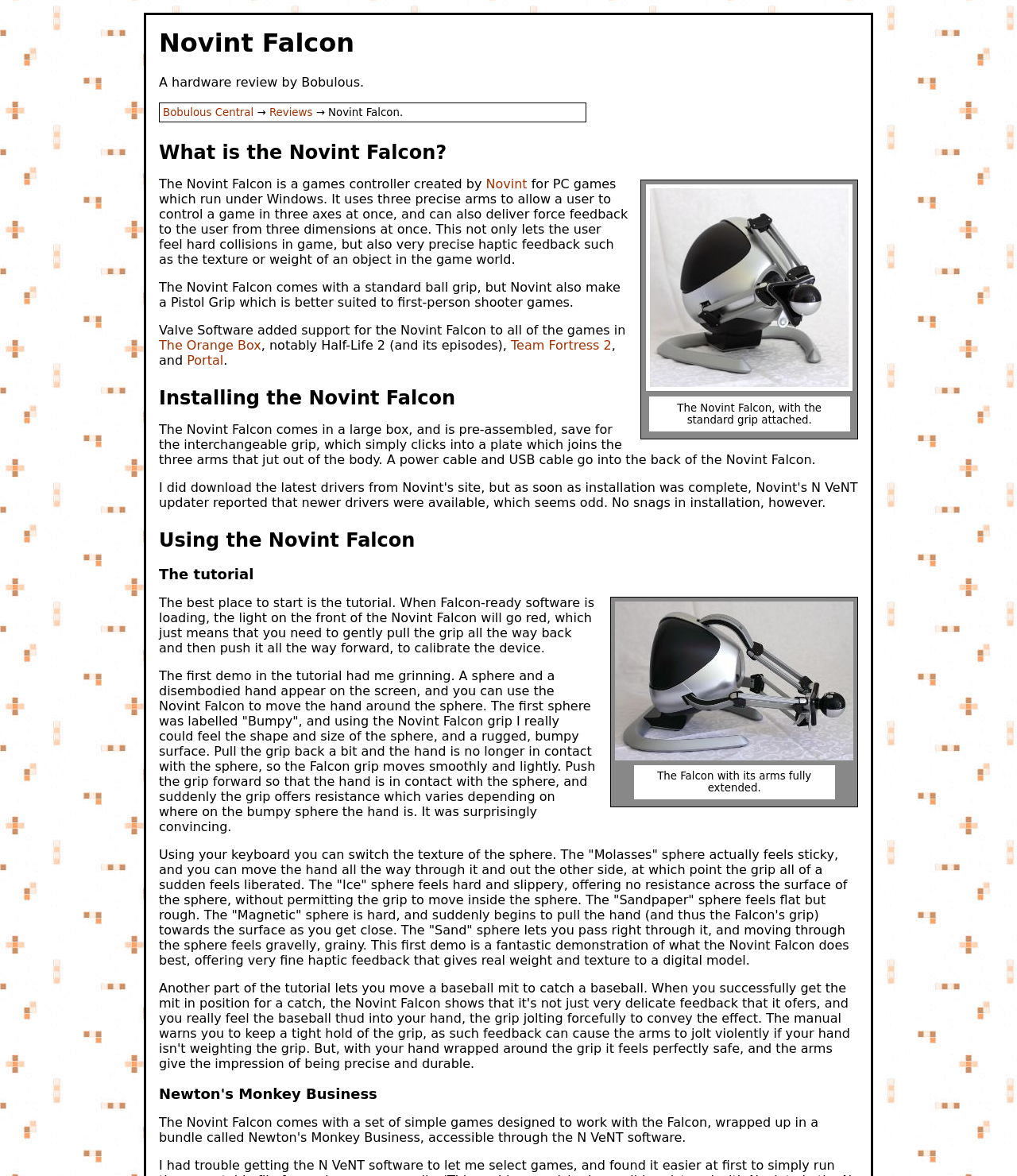Find the bounding box coordinates for the area you need to click to carry out the instruction: "Check out the review of The Orange Box". The coordinates should be four float numbers between 0 and 1, indicated as [left, top, right, bottom].

[0.156, 0.287, 0.257, 0.3]